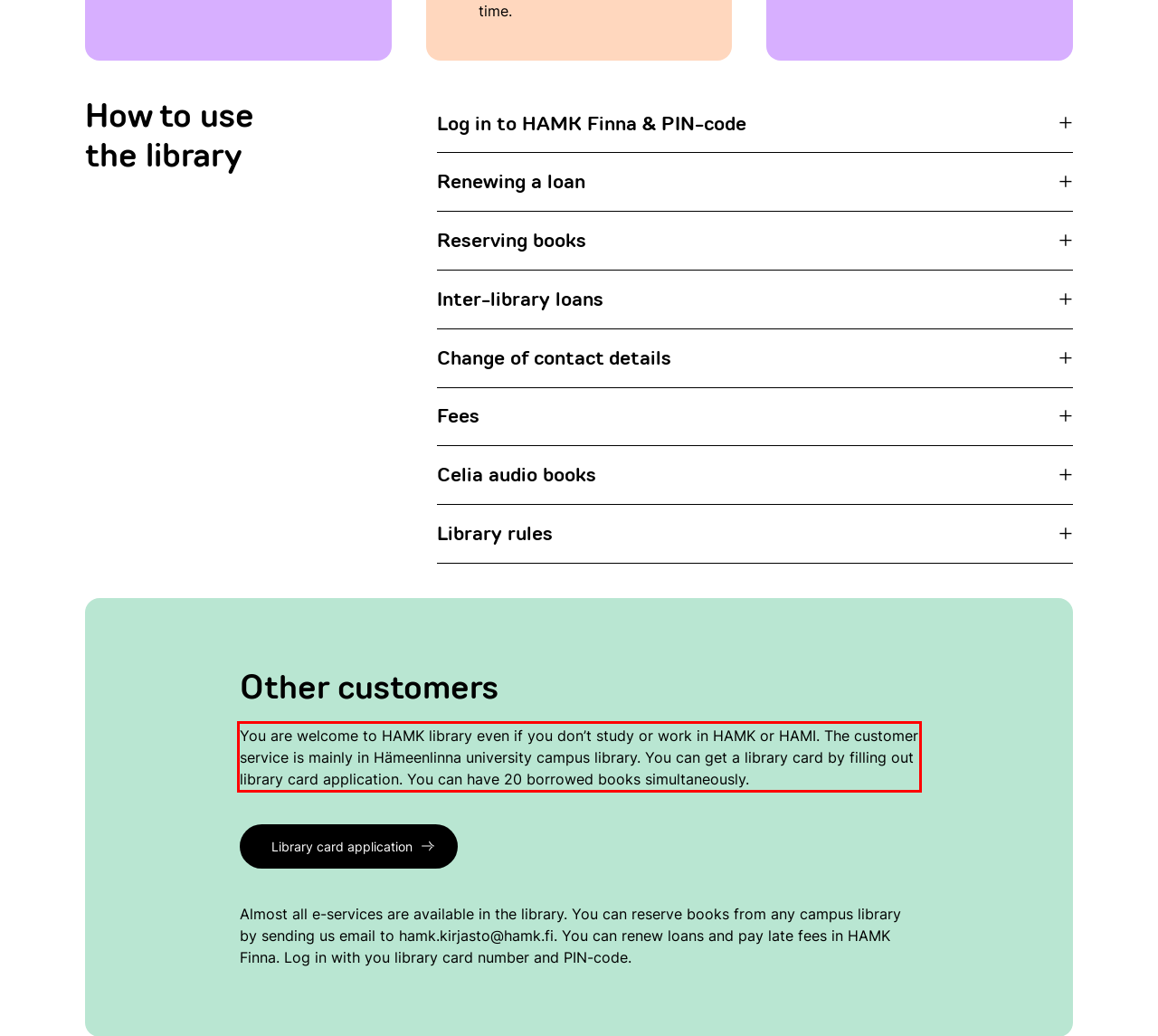Please extract the text content from the UI element enclosed by the red rectangle in the screenshot.

You are welcome to HAMK library even if you don’t study or work in HAMK or HAMI. The customer service is mainly in Hämeenlinna university campus library. You can get a library card by filling out library card application. You can have 20 borrowed books simultaneously.